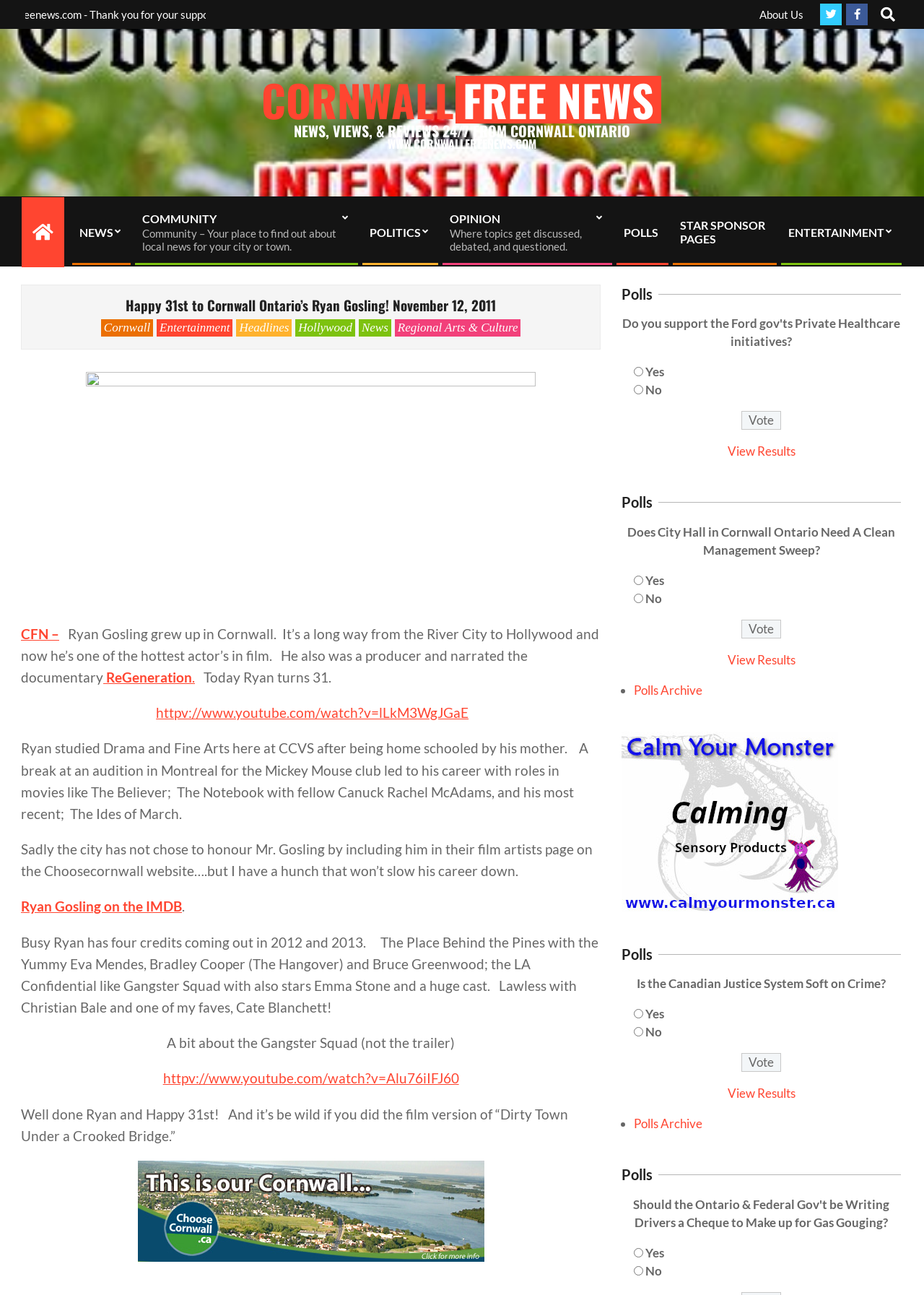Use a single word or phrase to answer the following:
What is the name of the actor being celebrated?

Ryan Gosling